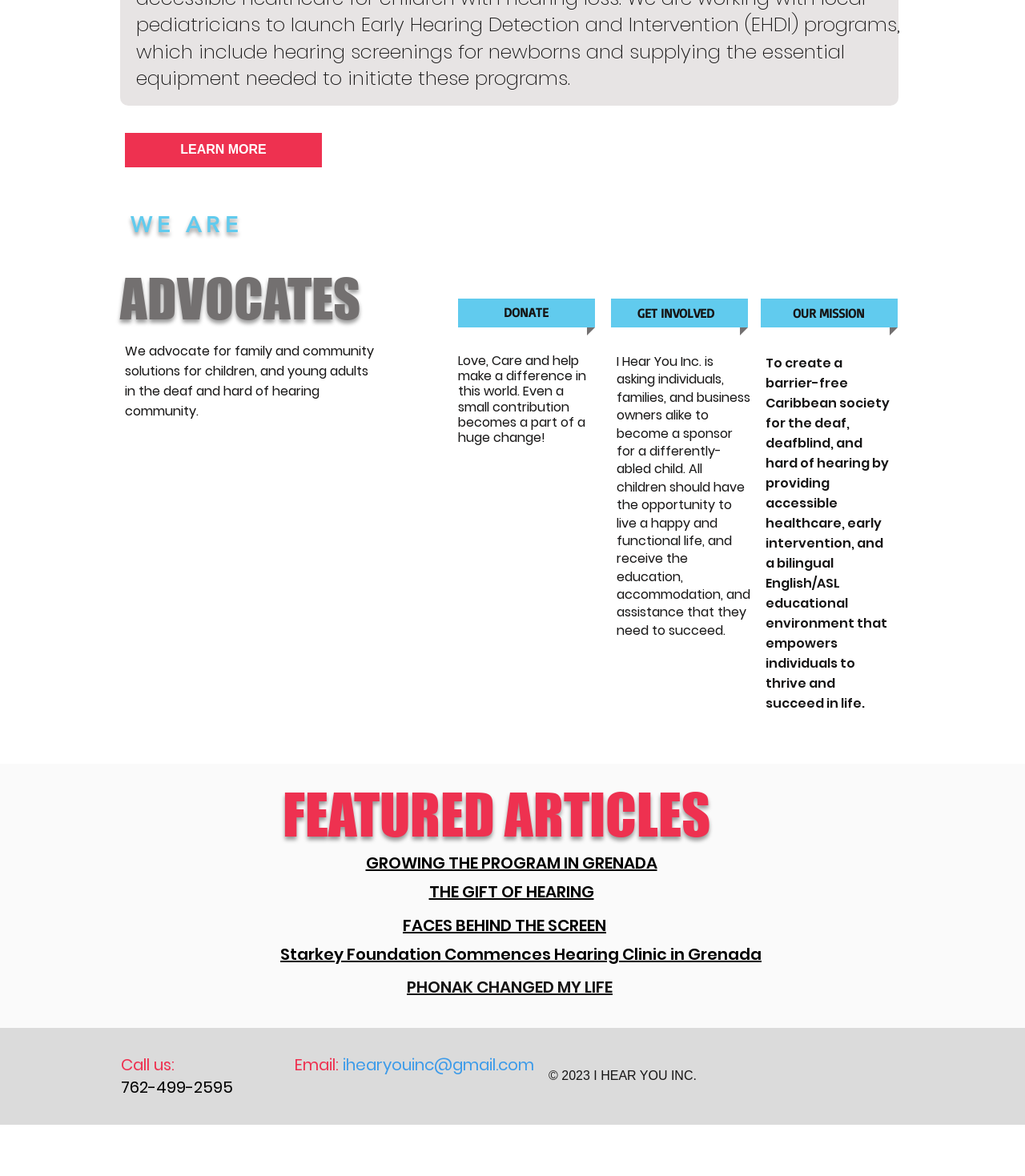Show the bounding box coordinates for the element that needs to be clicked to execute the following instruction: "Click the 'GROWING THE PROGRAM IN GRENADA' article". Provide the coordinates in the form of four float numbers between 0 and 1, i.e., [left, top, right, bottom].

[0.357, 0.726, 0.641, 0.742]